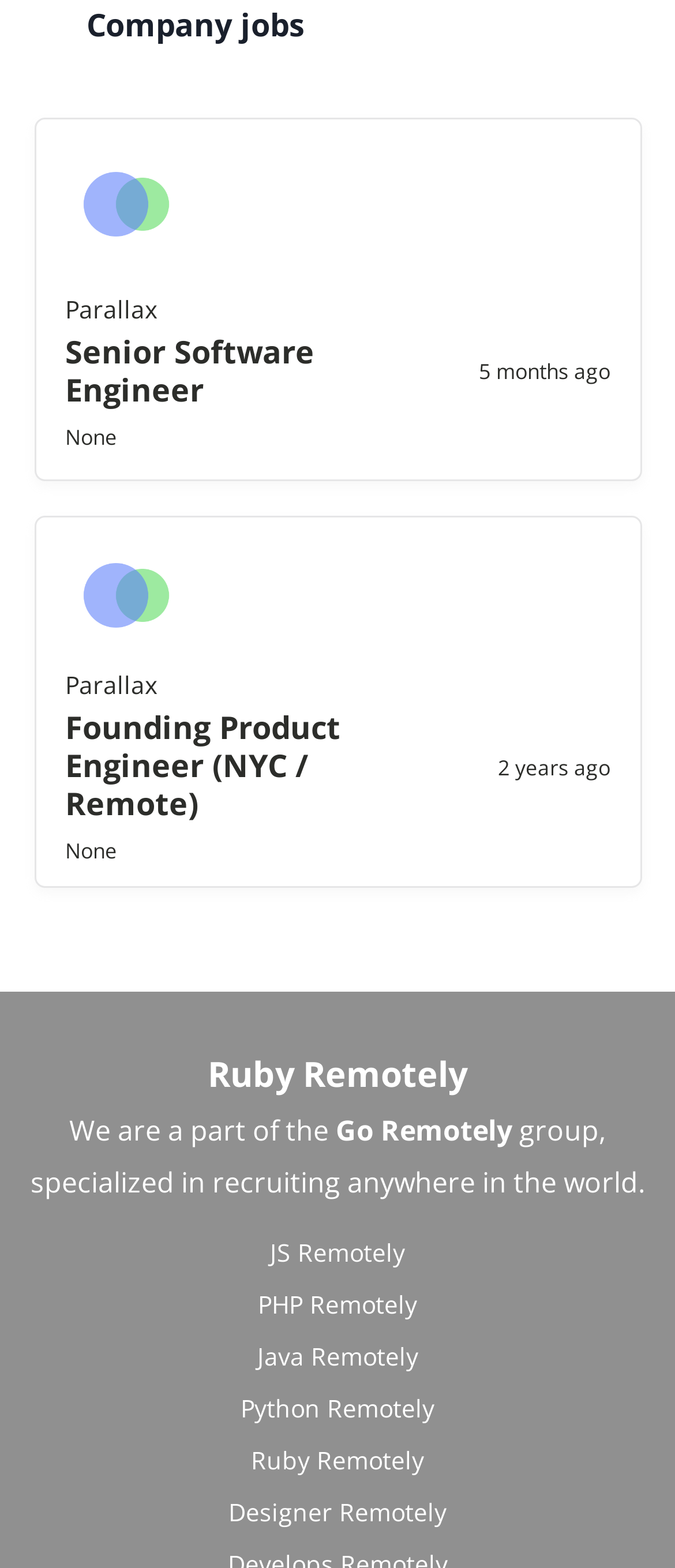What is the job title of the second link? Please answer the question using a single word or phrase based on the image.

Senior Software Engineer